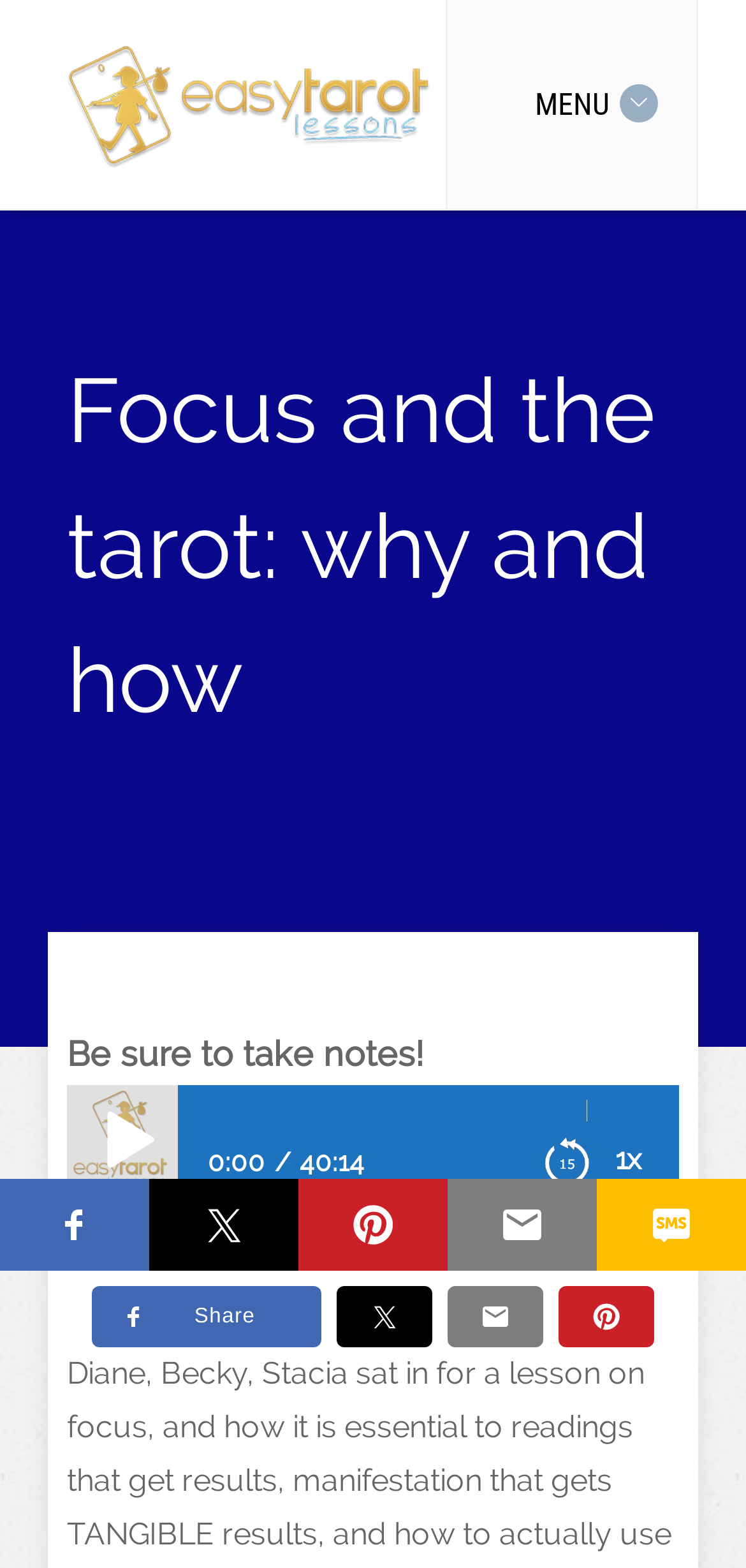What is the name of the website?
Offer a detailed and full explanation in response to the question.

The name of the website can be found at the top left corner of the webpage, where it says 'Easy Tarot Lessons' in a link format.